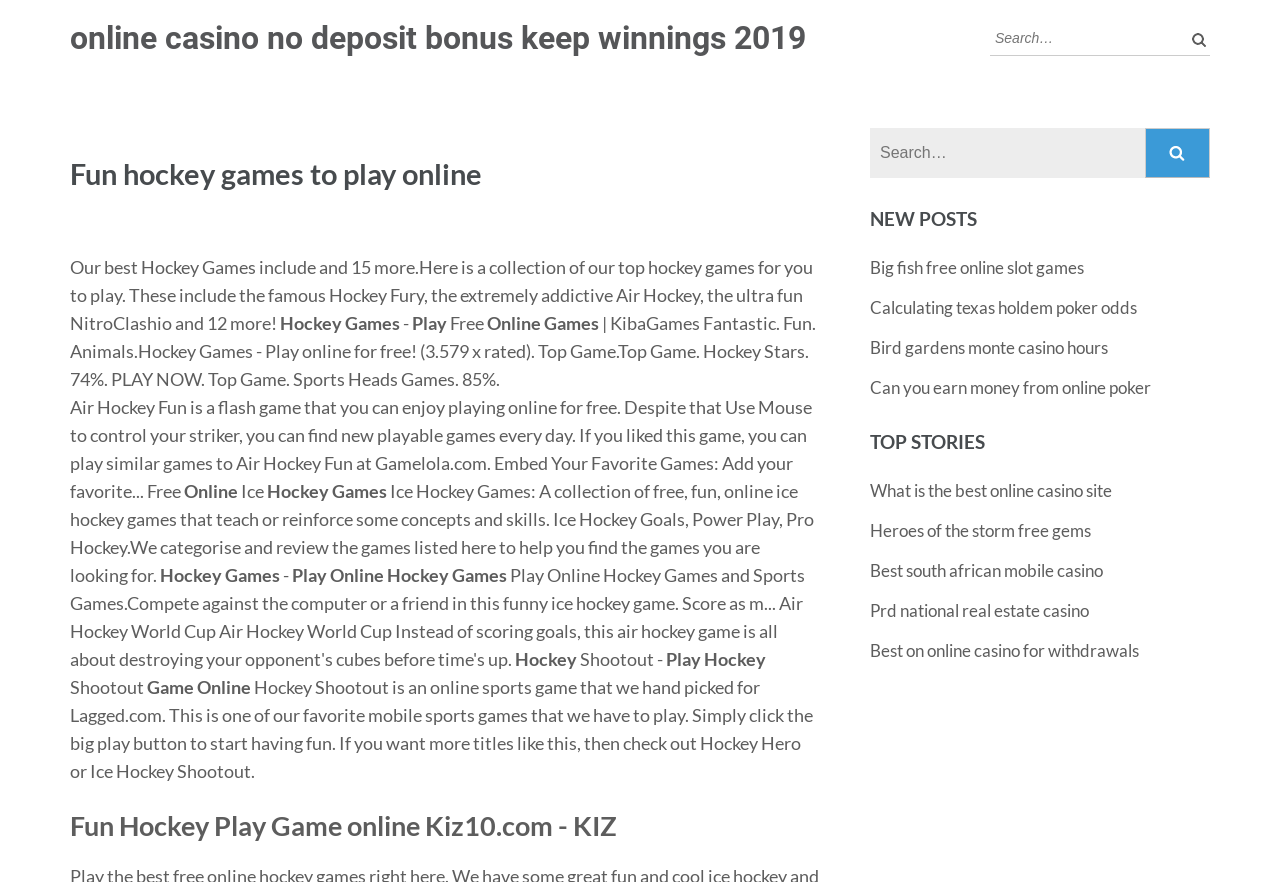Please find the bounding box coordinates of the element that needs to be clicked to perform the following instruction: "Play Hockey Fury". The bounding box coordinates should be four float numbers between 0 and 1, represented as [left, top, right, bottom].

[0.055, 0.354, 0.468, 0.379]